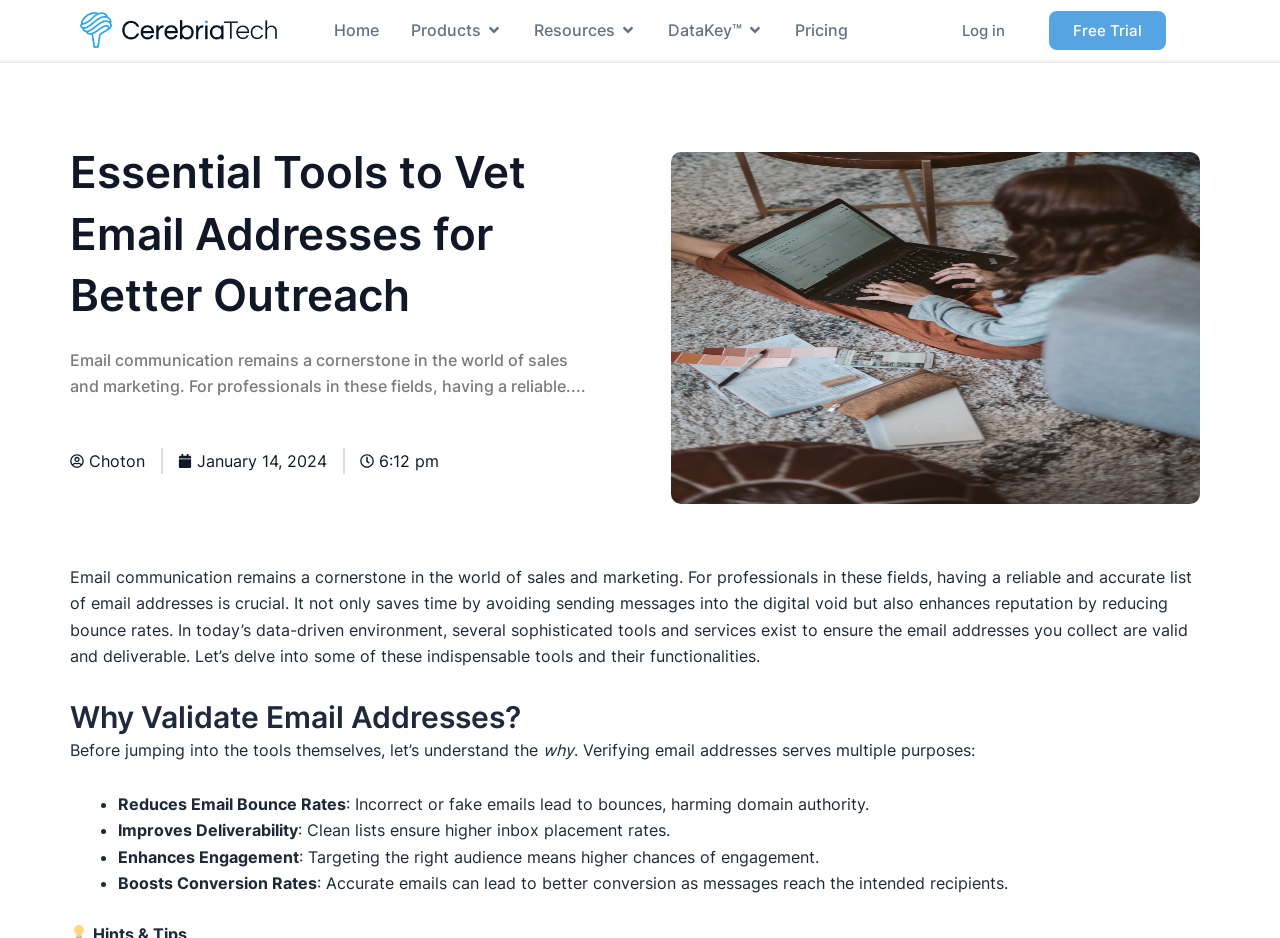How many menu items are there?
Examine the image and provide an in-depth answer to the question.

The menu items can be found by clicking on the 'Menu Toggle' button. There are 5 menu items: 'Home', 'Products', 'Resources', 'DataKey™', and 'Pricing'.